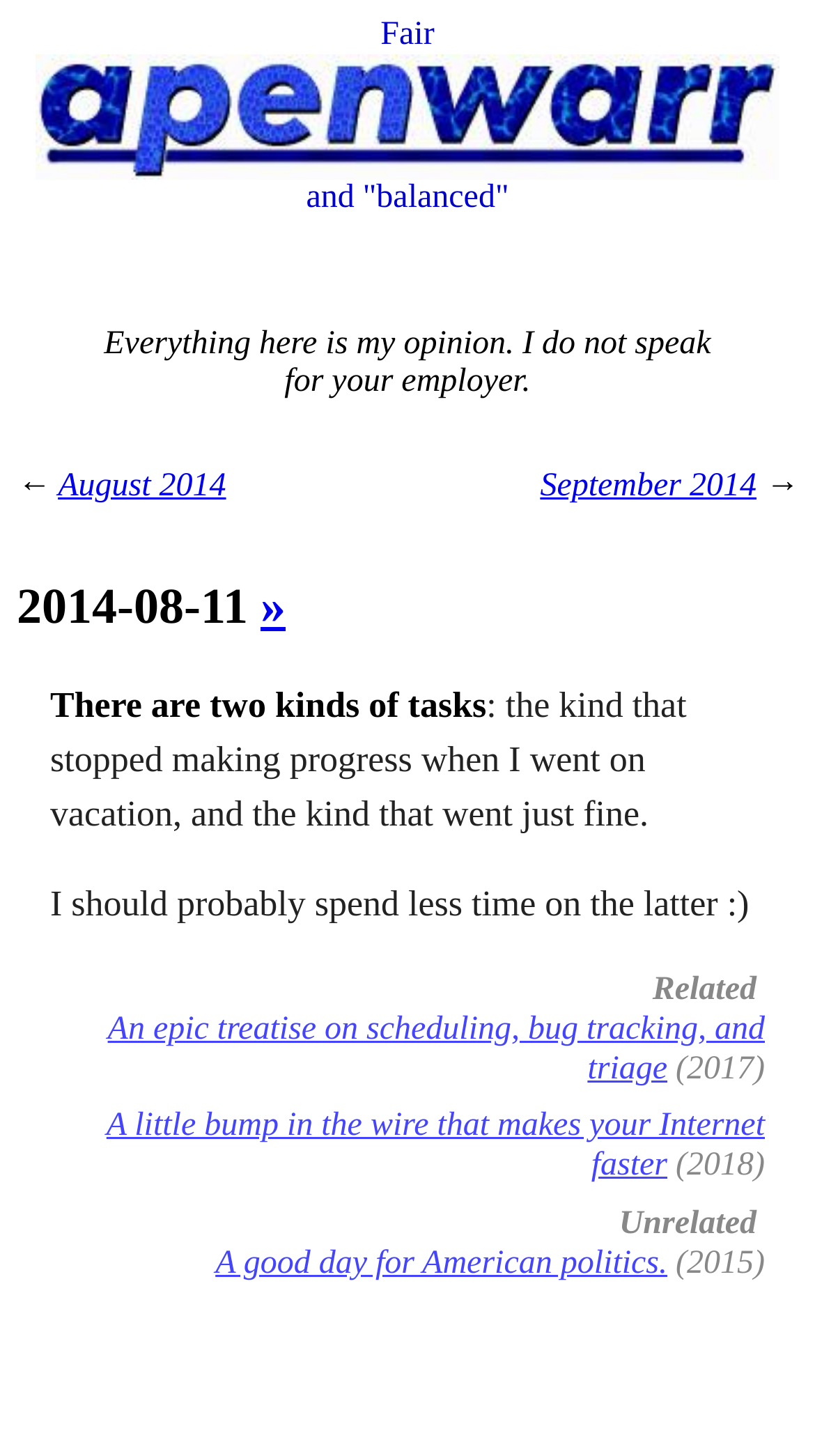How many links are there in the webpage?
Your answer should be a single word or phrase derived from the screenshot.

7